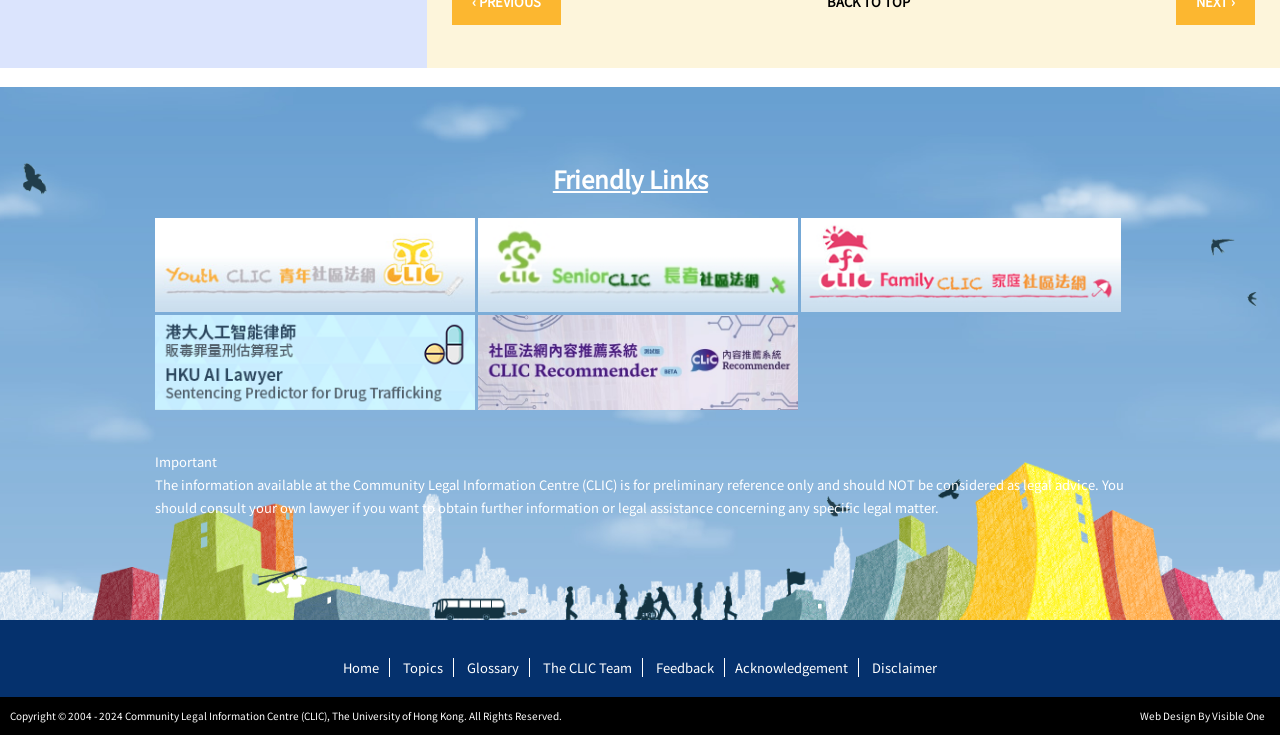Respond with a single word or short phrase to the following question: 
What is the purpose of the Community Legal Information Centre (CLIC)?

Provide legal information